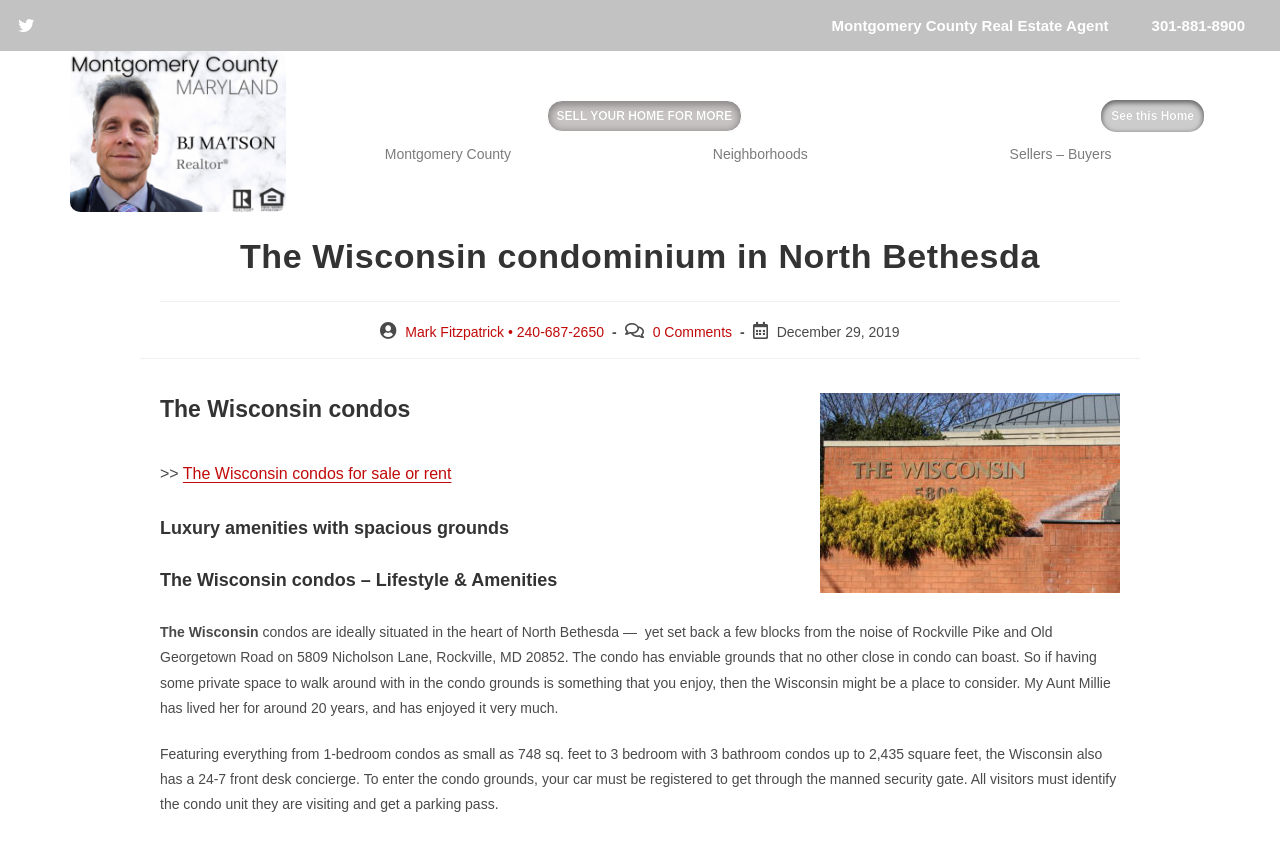Create a detailed summary of all the visual and textual information on the webpage.

The webpage appears to be a real estate webpage, specifically showcasing The Wisconsin condominium in North Bethesda, Maryland. At the top left corner, there is a Twitter link and a logo of choicerealestate.net, accompanied by a phone number and a text "Montgomery County Real Estate Agent". 

Below this section, there are three links: "SELL YOUR HOME FOR MORE", "See this Home", and three navigation links: "Montgomery County", "Neighborhoods", and "Sellers – Buyers". 

The main content of the webpage is divided into several sections. The first section has a heading "The Wisconsin condominium in North Bethesda" and a subheading "The Wisconsin condos". Below this, there is an image of The Wisconsin condominium. 

The next section describes the condominium, stating that it is ideally situated in the heart of North Bethesda, yet set back a few blocks from the noise of Rockville Pike and Old Georgetown Road. This section also mentions the condo's enviable grounds and its amenities, including a 24-7 front desk concierge and manned security gate. 

Throughout the webpage, there are several calls-to-action, such as links to "Mark Fitzpatrick • 240-687-2650" and "0 Comments". There is also a date "December 29, 2019" mentioned.